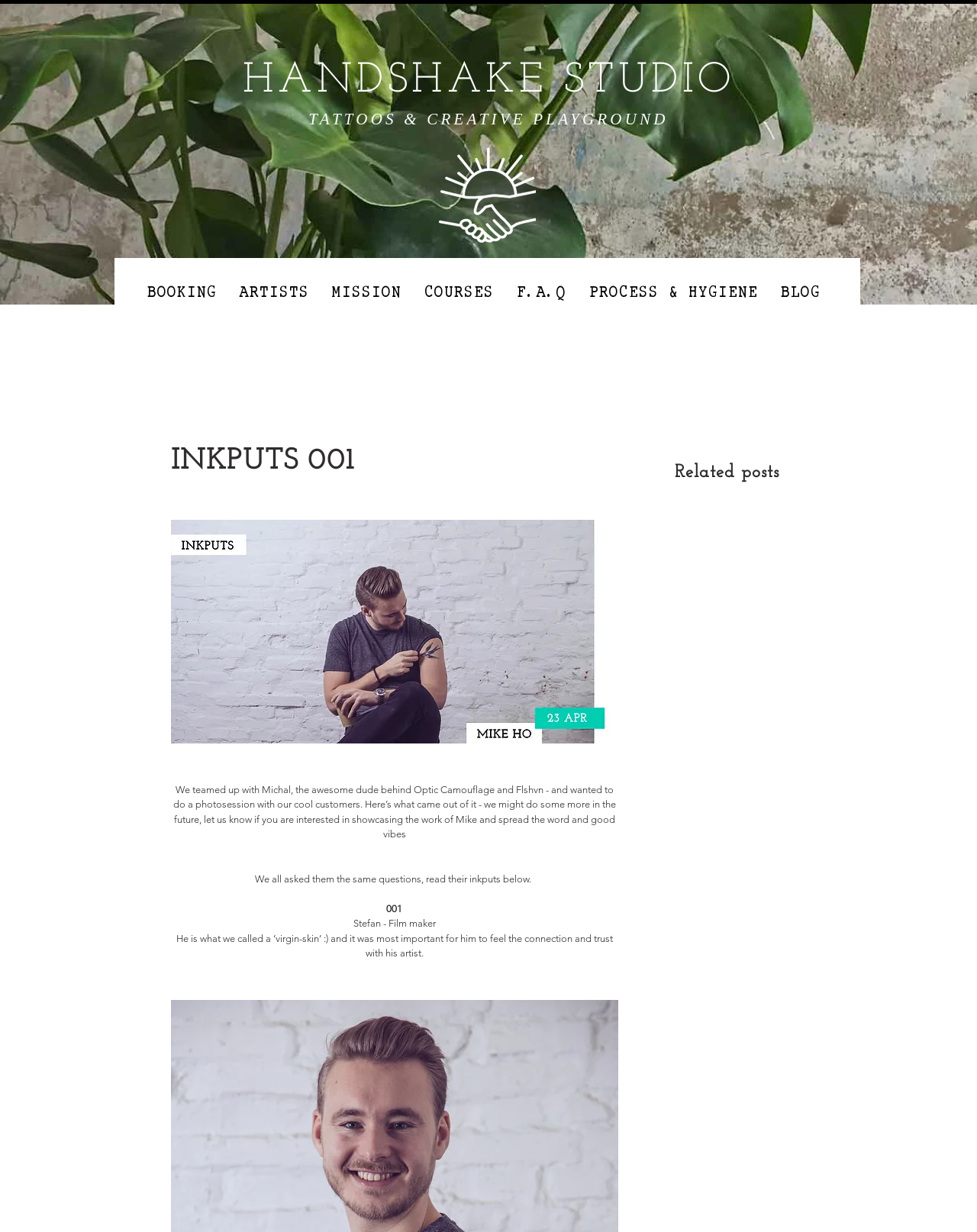Identify the bounding box coordinates for the element you need to click to achieve the following task: "Navigate to the BOOKING page". The coordinates must be four float values ranging from 0 to 1, formatted as [left, top, right, bottom].

[0.138, 0.226, 0.233, 0.24]